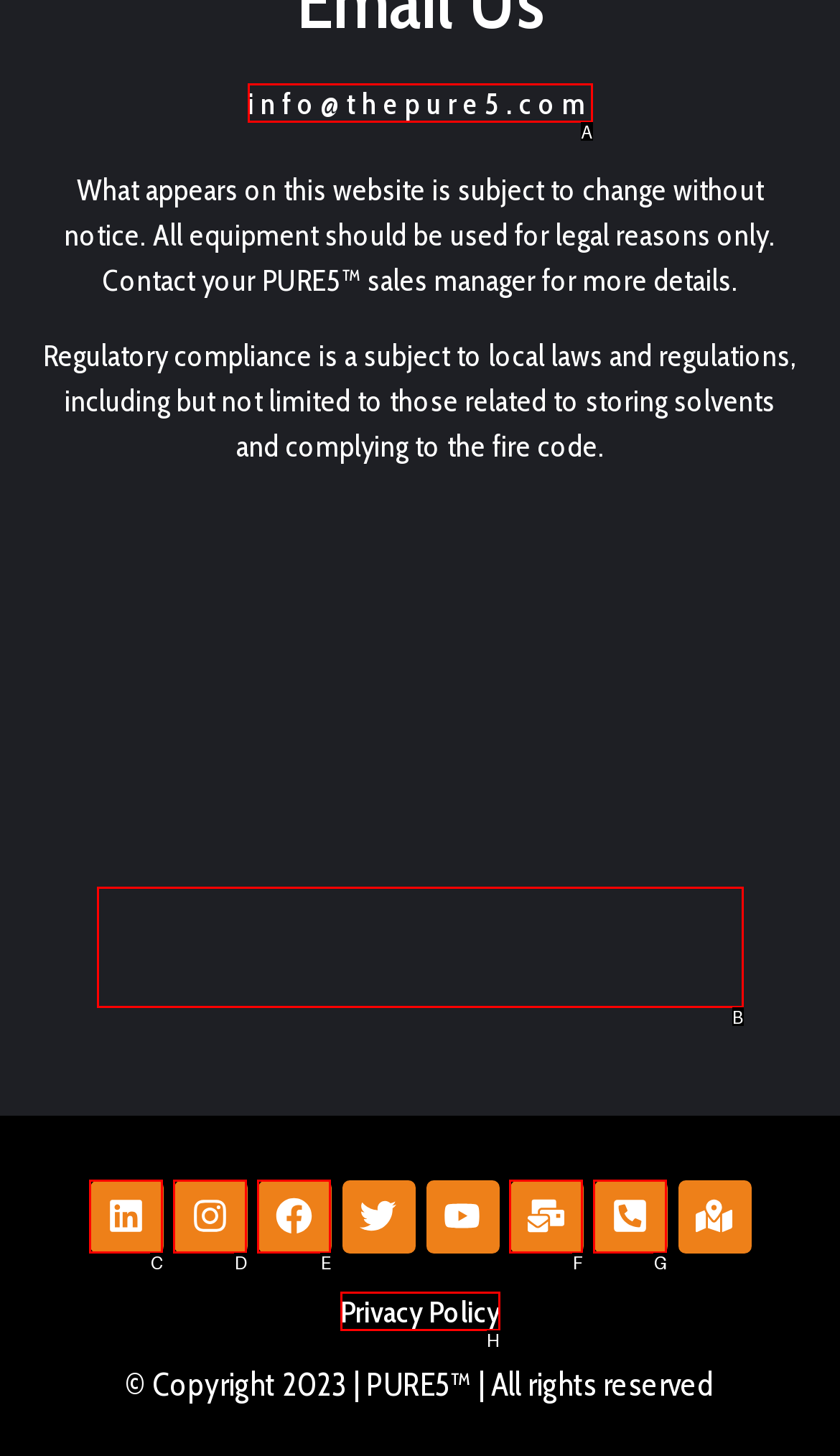Select the appropriate option that fits: Linkedin
Reply with the letter of the correct choice.

C